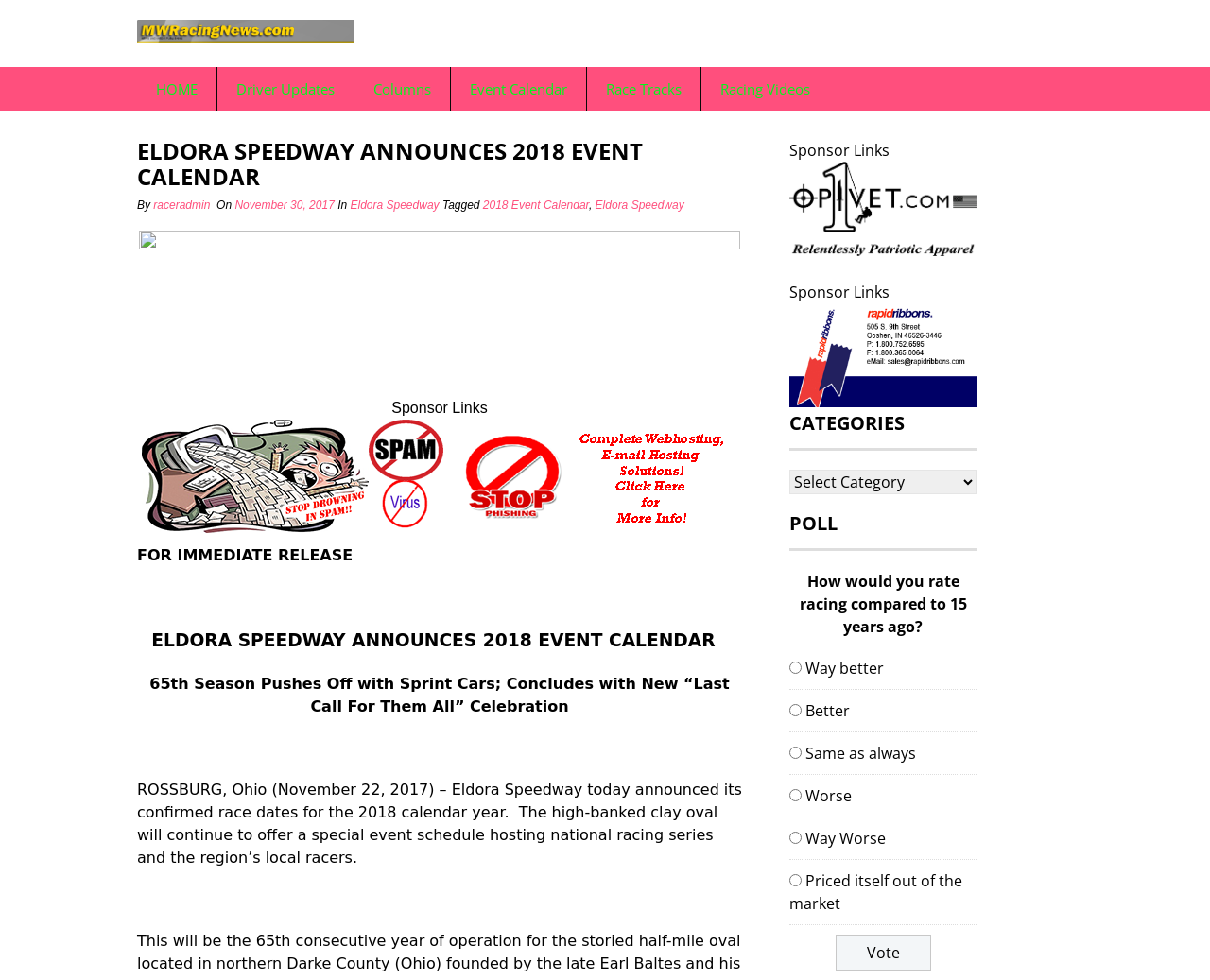Respond to the following query with just one word or a short phrase: 
What is the name of the celebration at the end of the 65th season?

Last Call For Them All